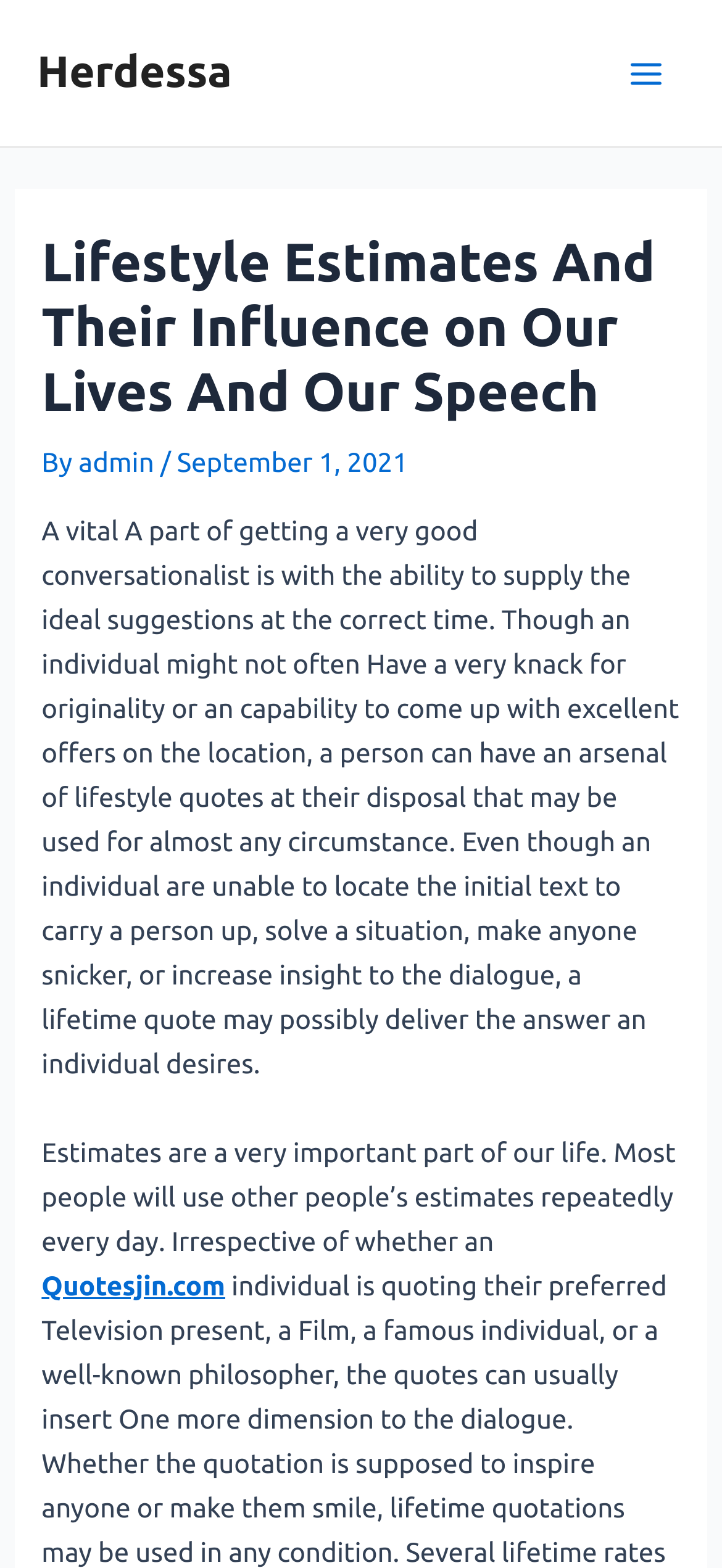Using the element description: "admin", determine the bounding box coordinates for the specified UI element. The coordinates should be four float numbers between 0 and 1, [left, top, right, bottom].

[0.109, 0.284, 0.222, 0.304]